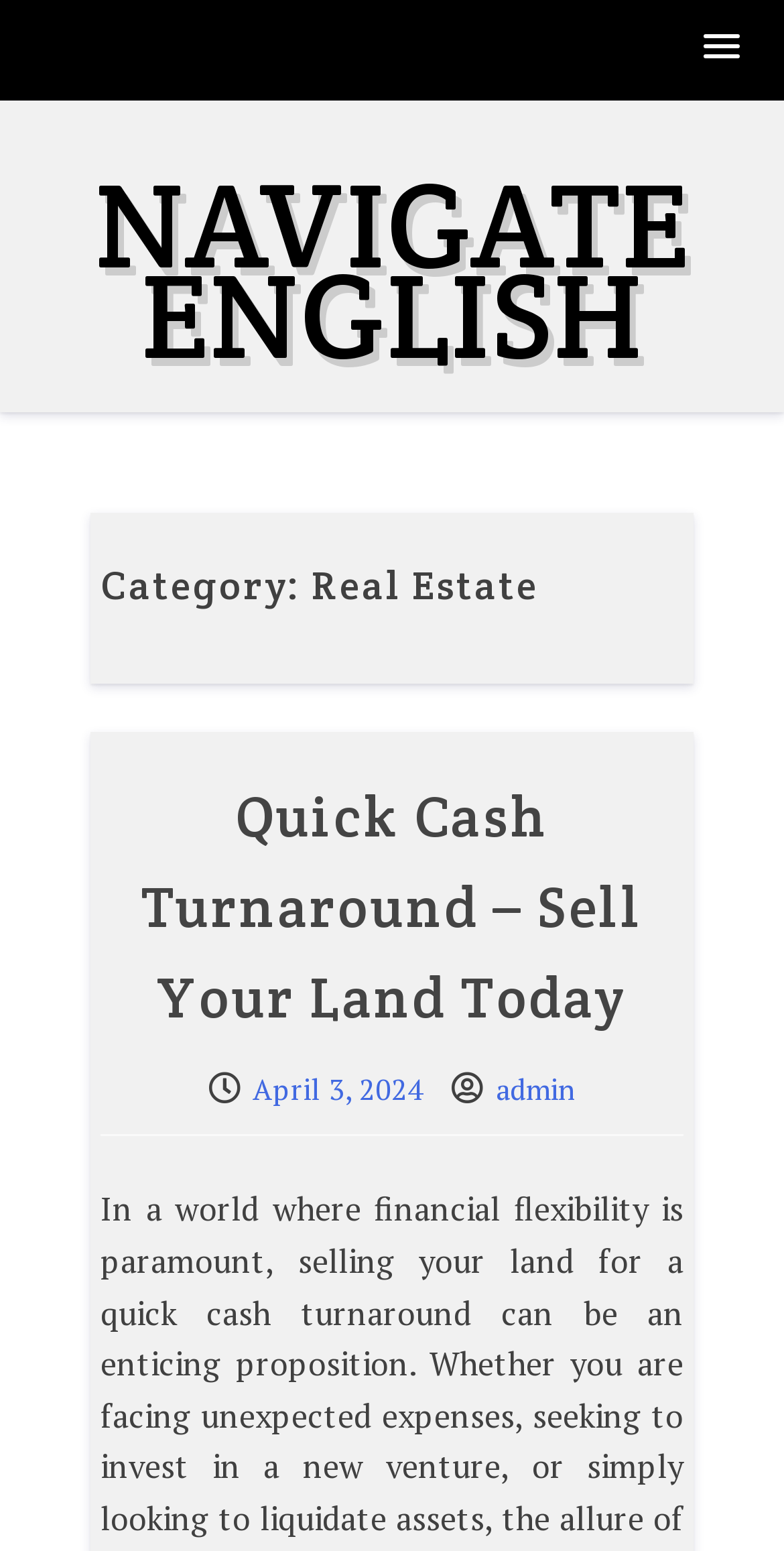Use a single word or phrase to answer this question: 
What is the date of the latest article?

April 3, 2024